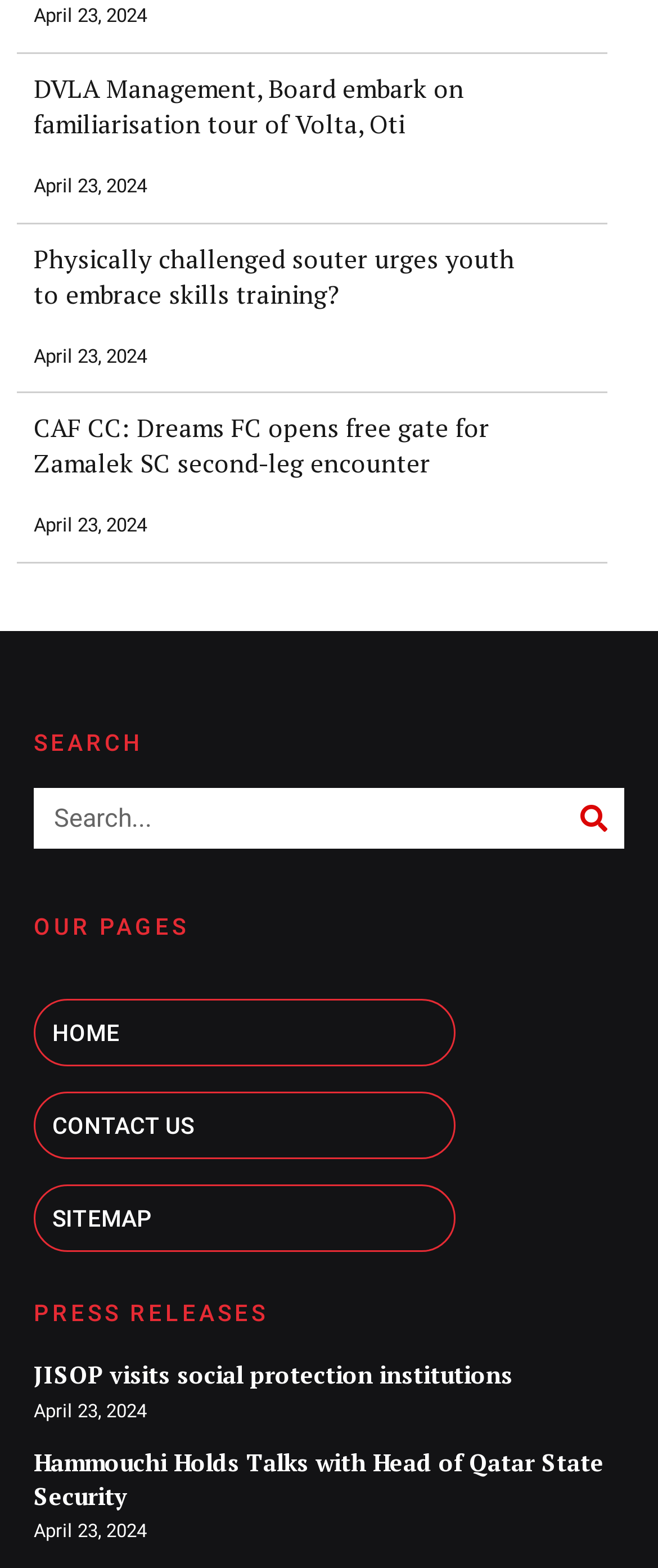Answer in one word or a short phrase: 
What is the title of the second article?

Physically challenged souter urges youth to embrace skills training?